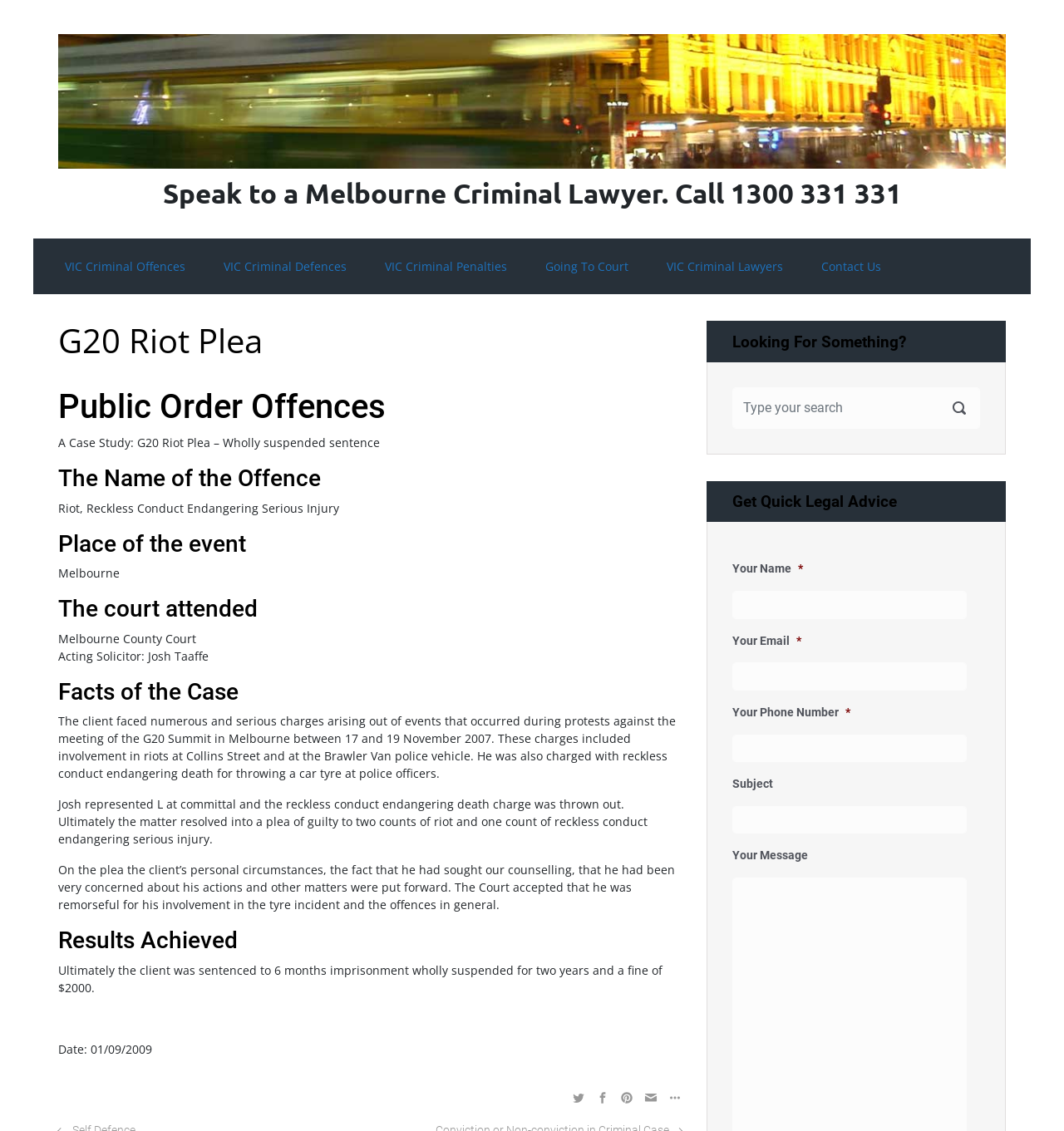Determine the bounding box coordinates for the area that needs to be clicked to fulfill this task: "Call the phone number". The coordinates must be given as four float numbers between 0 and 1, i.e., [left, top, right, bottom].

[0.153, 0.155, 0.847, 0.186]